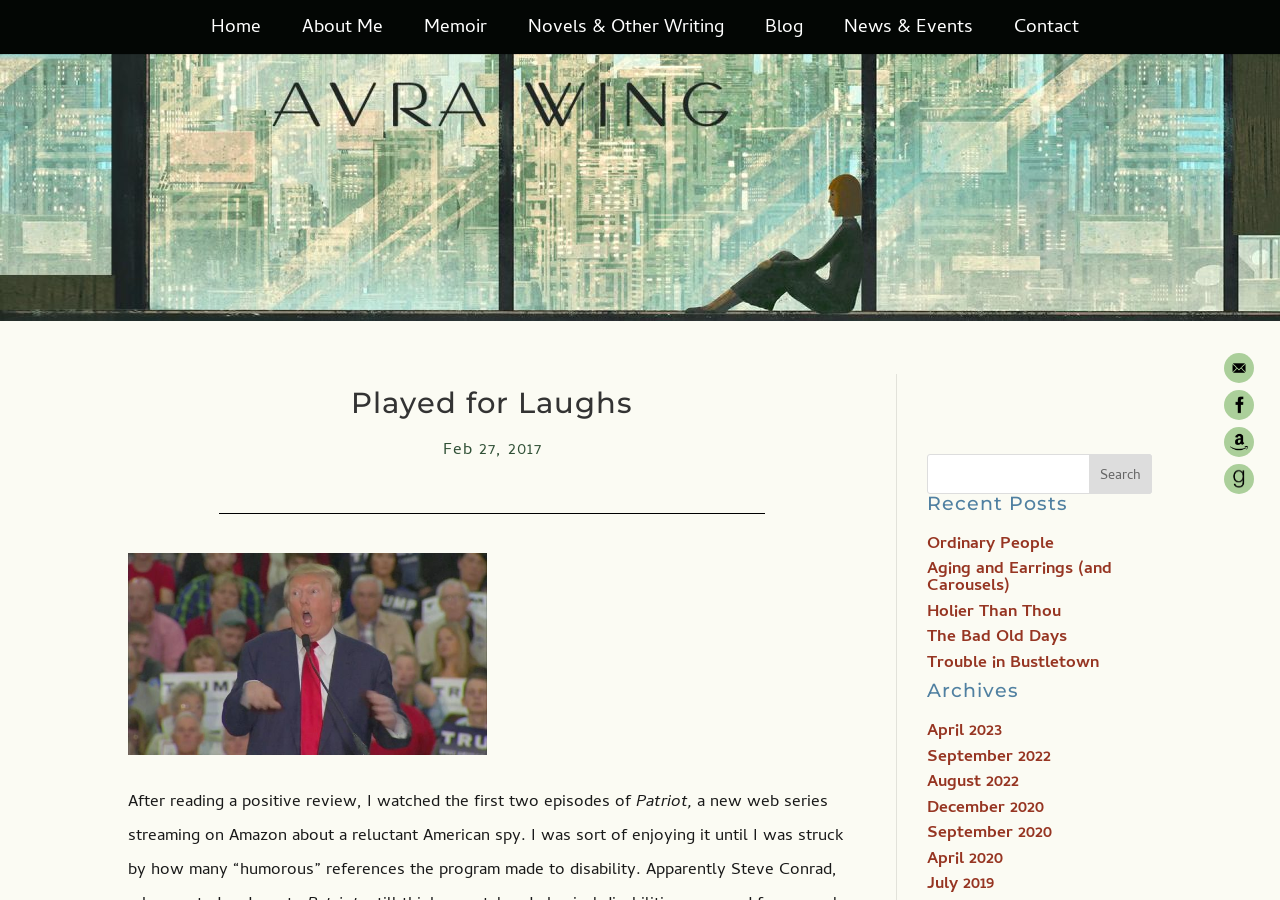Please determine the bounding box coordinates of the element to click on in order to accomplish the following task: "Click the Home link". Ensure the coordinates are four float numbers ranging from 0 to 1, i.e., [left, top, right, bottom].

[0.157, 0.024, 0.211, 0.06]